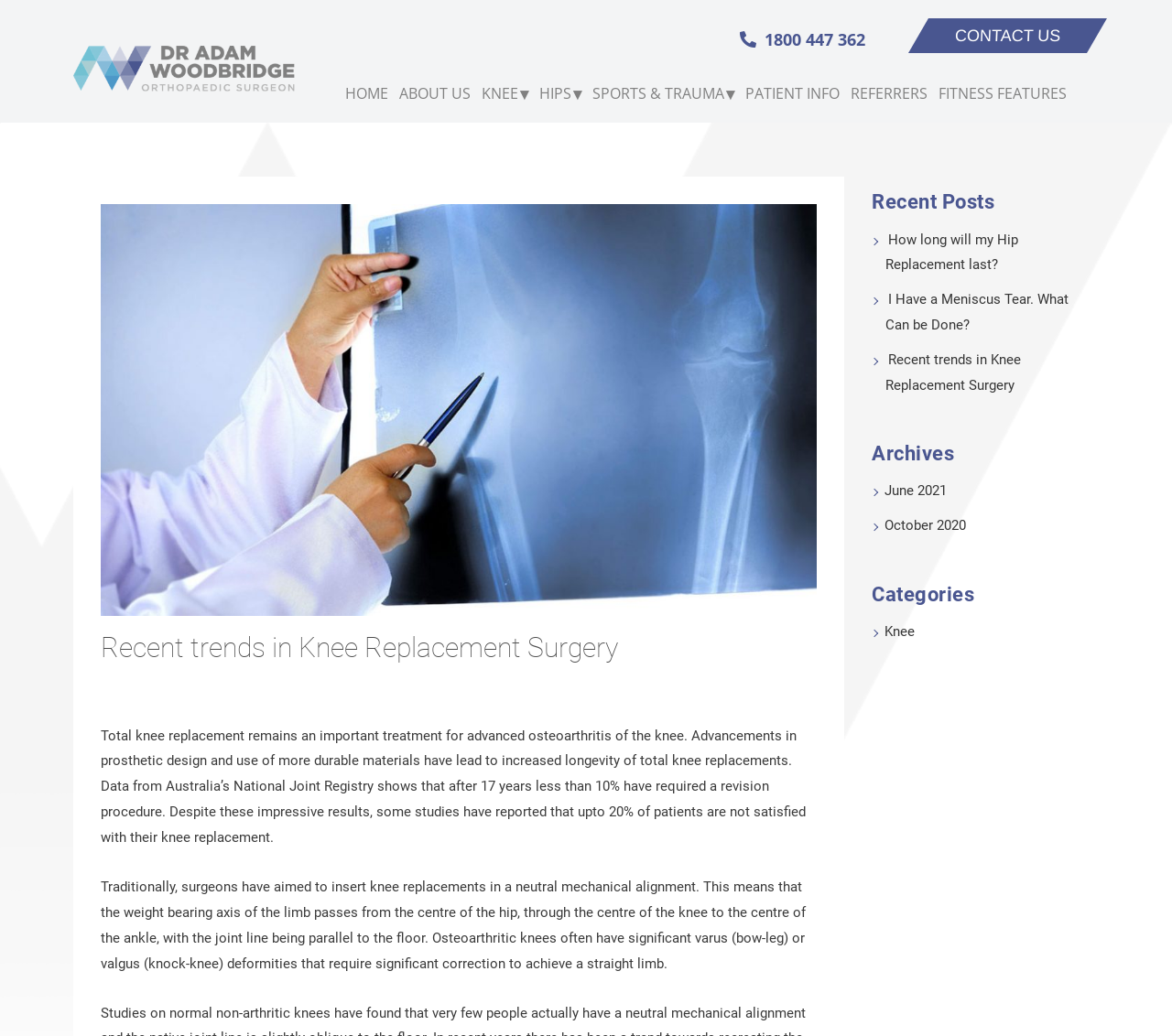Illustrate the webpage with a detailed description.

The webpage is about Dr. Woodbridge's recent trends in knee replacement surgery. At the top, there are several links and a button, including a phone number, "CONTACT US", and navigation links like "HOME", "ABOUT US", and "KNEE ▾" which has a dropdown menu. 

Below the navigation links, there is a main heading "Recent trends in Knee Replacement Surgery" followed by a link "Knee". The main content of the webpage is a series of paragraphs discussing advancements in prosthetic design and use of more durable materials in total knee replacements, and how surgeons aim to insert knee replacements in a neutral mechanical alignment.

On the right side of the webpage, there are three sections: "Recent Posts", "Archives", and "Categories". The "Recent Posts" section lists three links to recent articles, including the current article "Recent trends in Knee Replacement Surgery". The "Archives" section lists two links to past months, and the "Categories" section lists one link to "Knee".